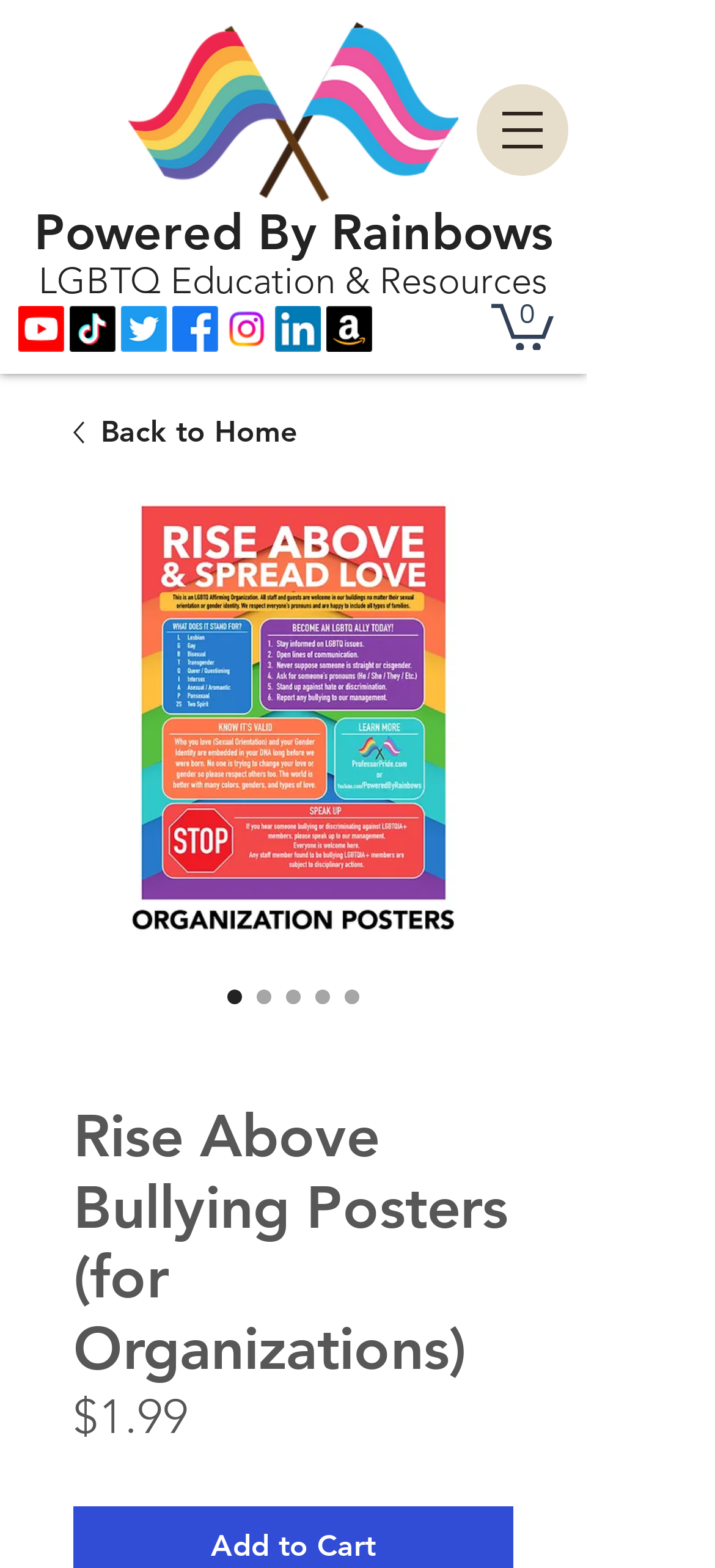What is the purpose of the Rise Above Bullying Posters?
Refer to the screenshot and deliver a thorough answer to the question presented.

I inferred this answer by understanding the context of the webpage, which is about Rise Above Bullying Posters, and the meta description that mentions they serve as a powerful tool to educate.